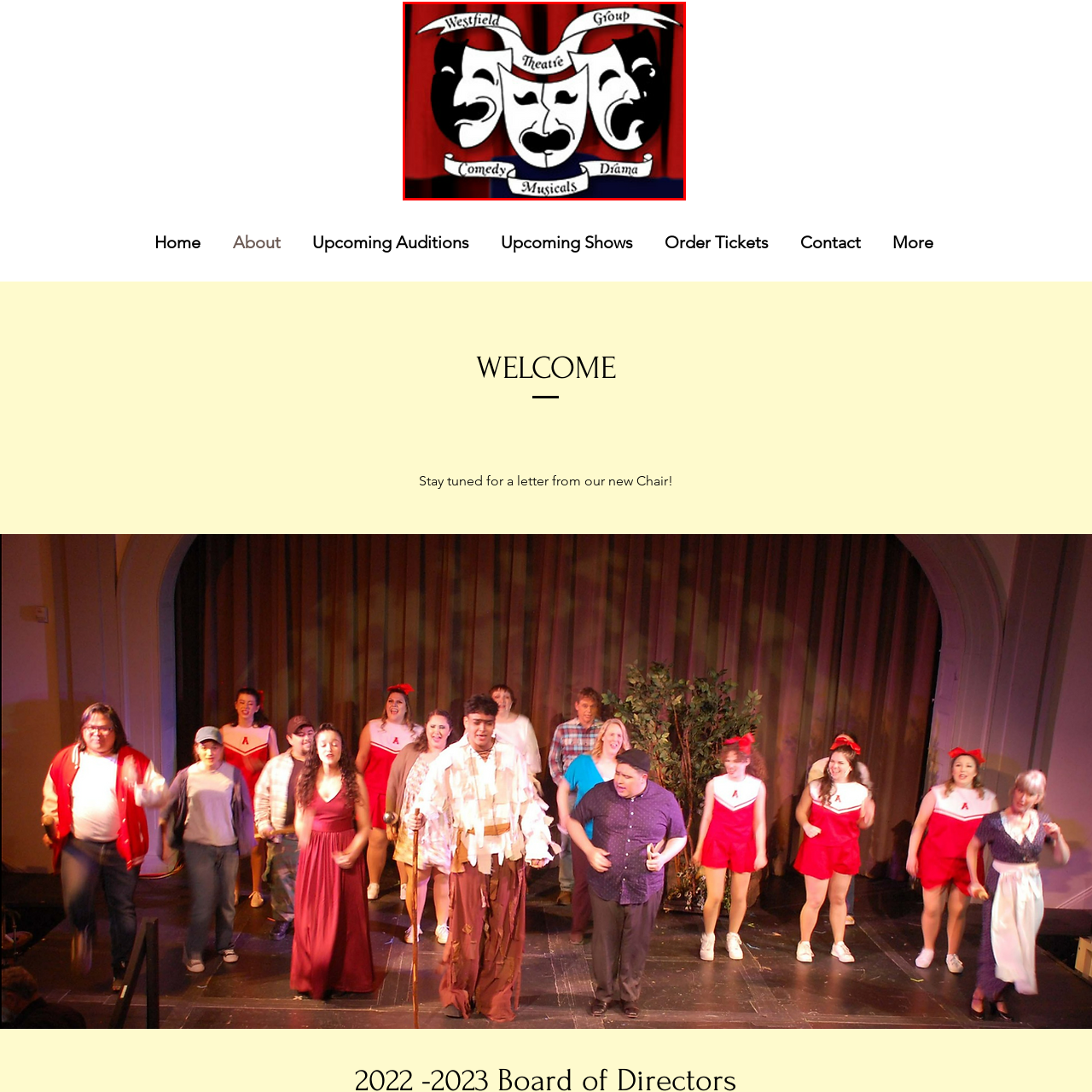Create a thorough description of the image portion outlined in red.

The image features a striking logo representing the Westfield Theatre Group, prominently displayed against a vibrant red curtain backdrop. The logo showcases three classic theatrical masks, each expressing different emotions: joy, tragedy, and comedy. Above the masks, a banner elegantly curves, inscribed with "Westfield Theatre Group." Below the masks, the words "Comedy," "Musicals," and "Drama" highlight the diverse range of performances and productions the group embraces. This visual symbolizes the rich artistic heritage and community engagement of the Westfield Theatre Group, inviting audiences to experience the magic of live theater.